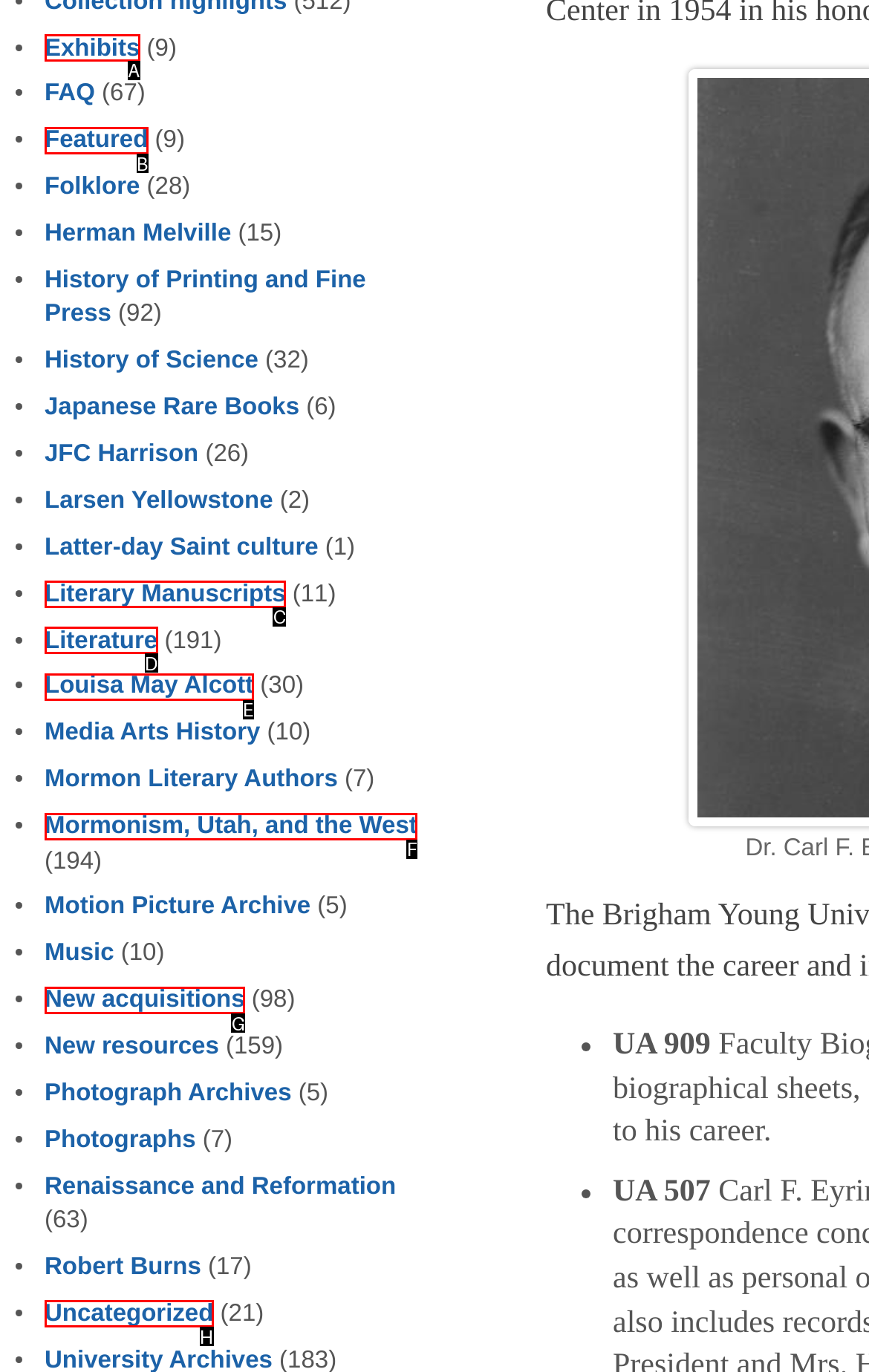Identify the option that corresponds to: Featured
Respond with the corresponding letter from the choices provided.

B